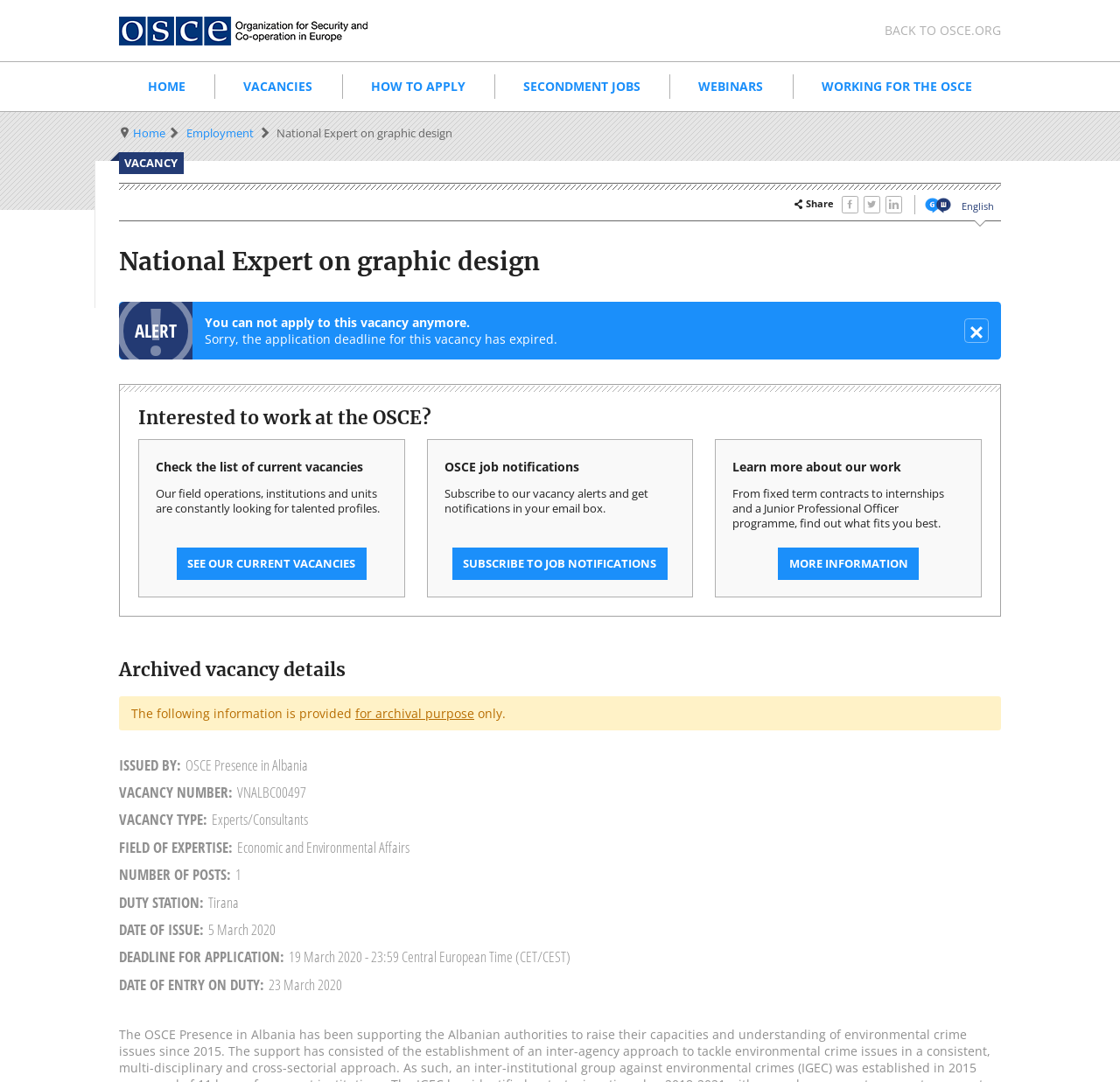What is the field of expertise of the vacancy?
Please describe in detail the information shown in the image to answer the question.

The field of expertise of the vacancy can be found in the description list detail element with the text 'Economic and Environmental Affairs' which is located in the archived vacancy details section of the webpage.